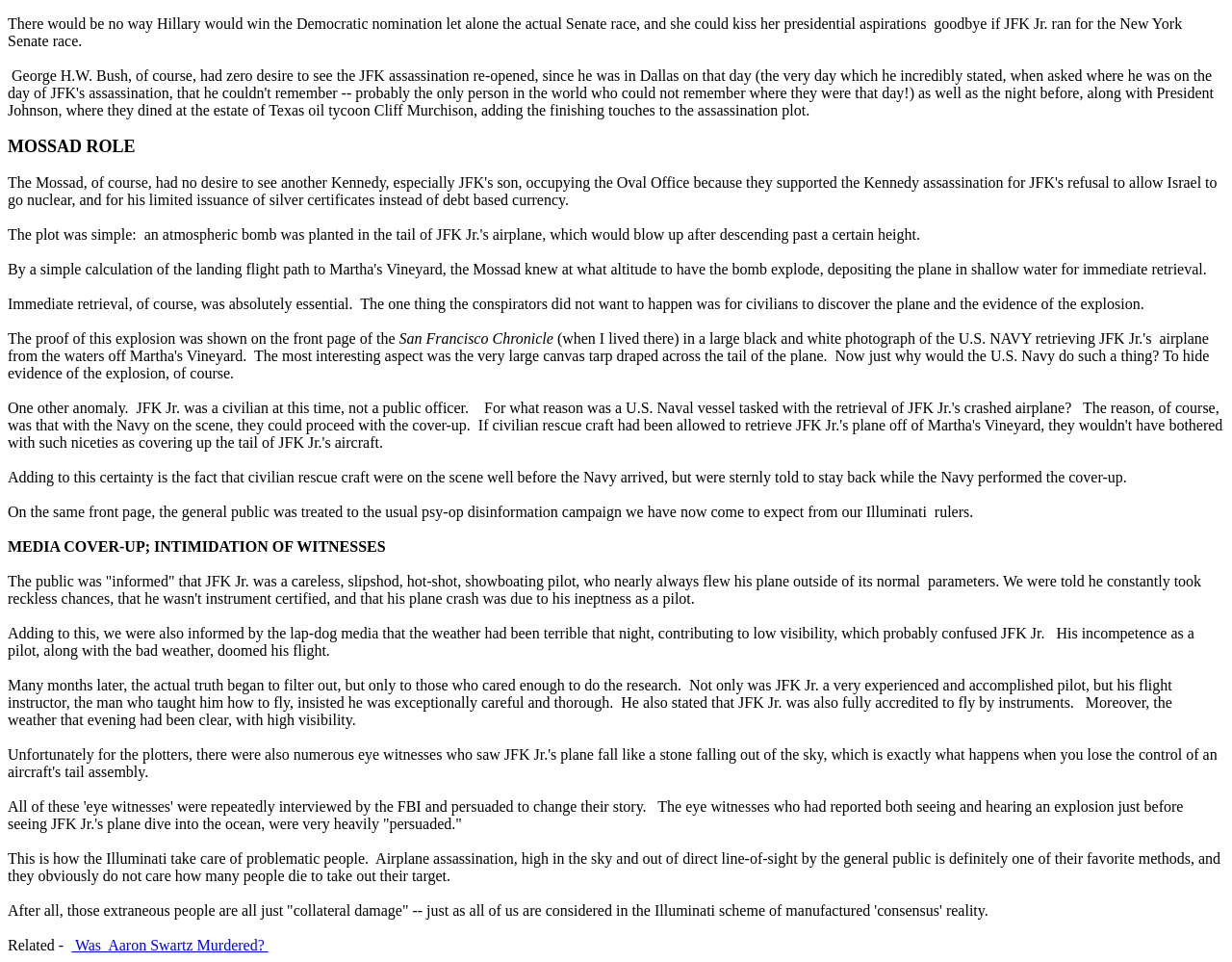Give the bounding box coordinates for the element described as: "Was Aaron Swartz Murdered?".

[0.058, 0.974, 0.218, 0.991]